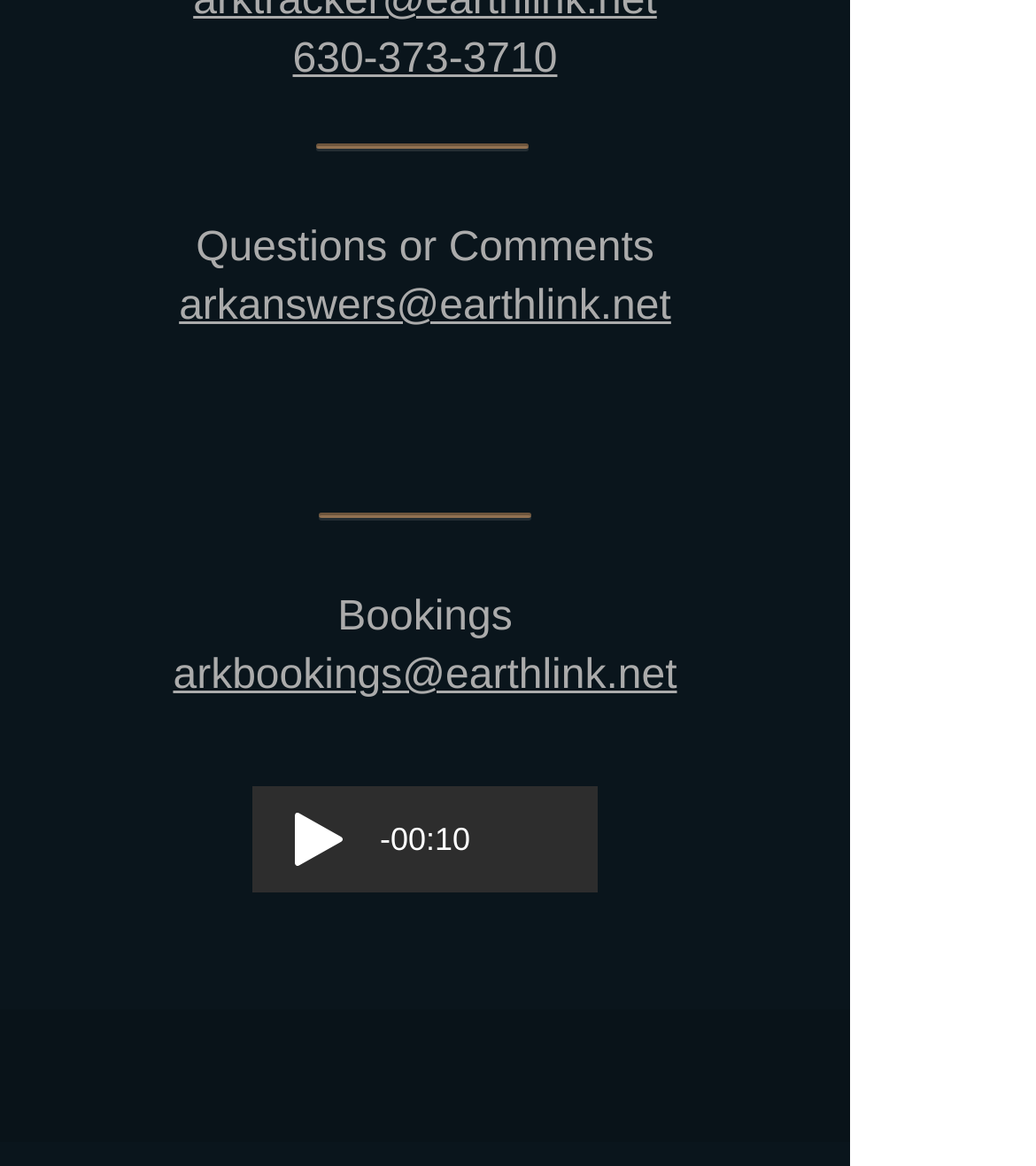Provide the bounding box coordinates of the section that needs to be clicked to accomplish the following instruction: "Play the video."

[0.285, 0.697, 0.331, 0.743]